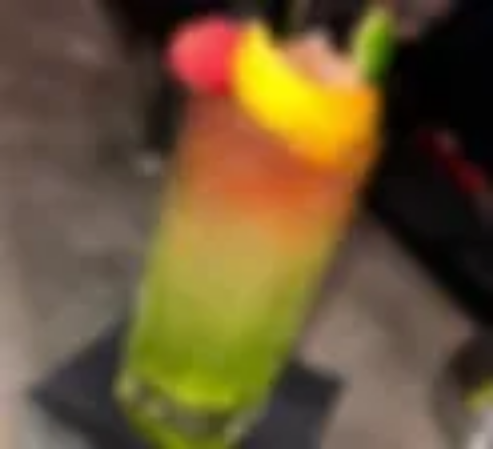What is the color of the surface the cocktail is presented on?
Please answer using one word or phrase, based on the screenshot.

Black